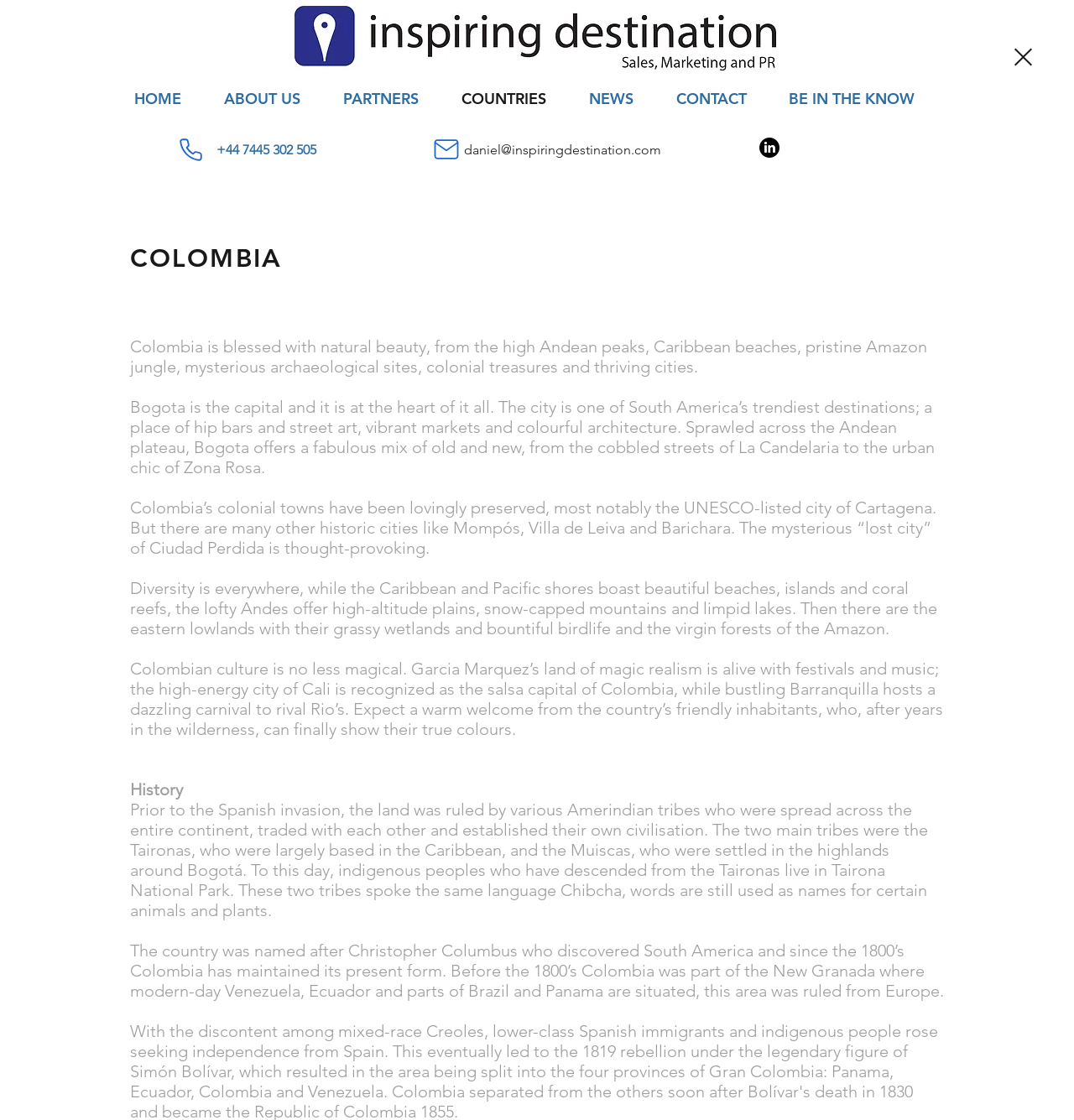Please identify the bounding box coordinates of the area that needs to be clicked to follow this instruction: "Click the Phone button".

[0.162, 0.118, 0.193, 0.148]